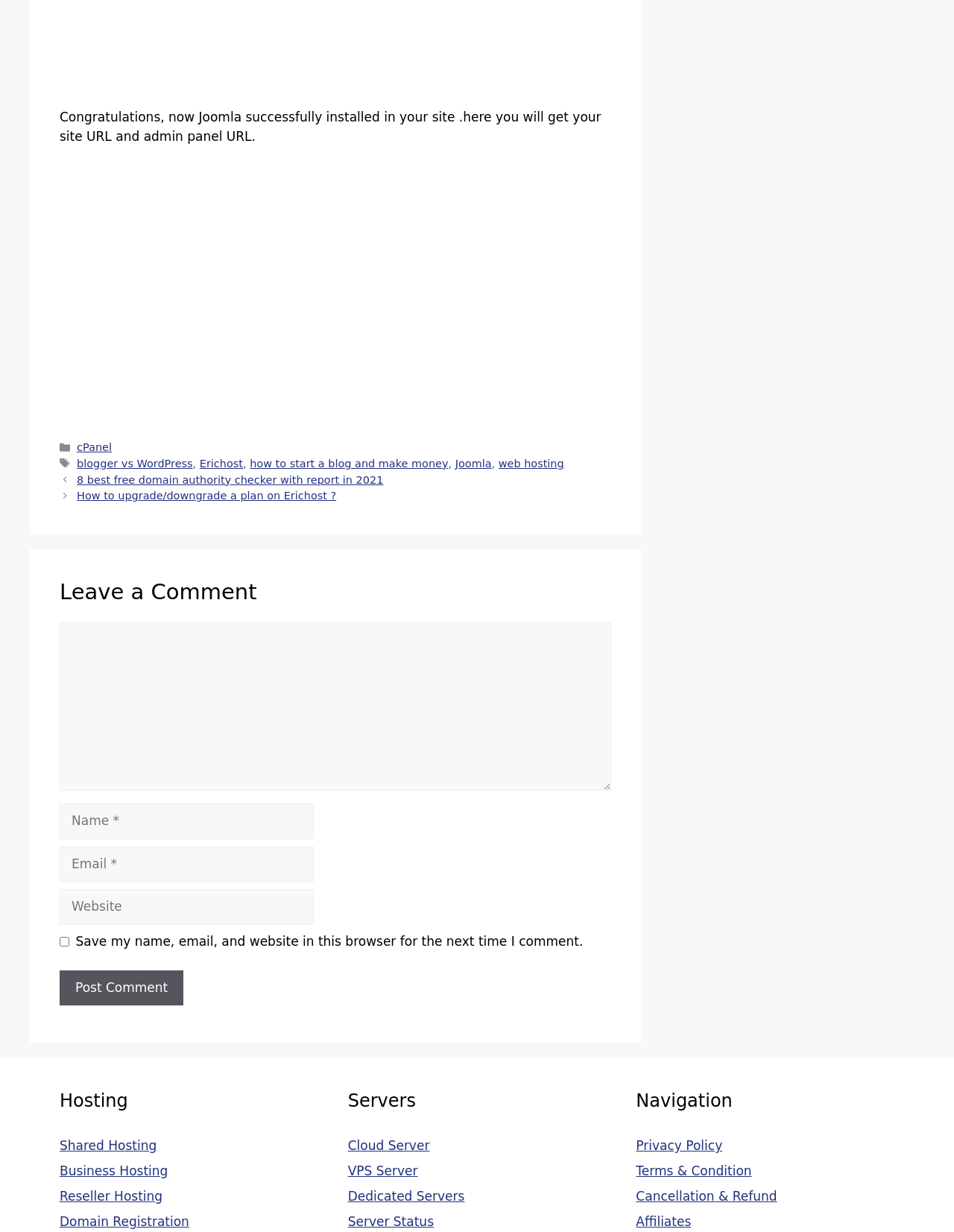What types of hosting are offered?
Refer to the image and provide a one-word or short phrase answer.

Shared, Business, Reseller